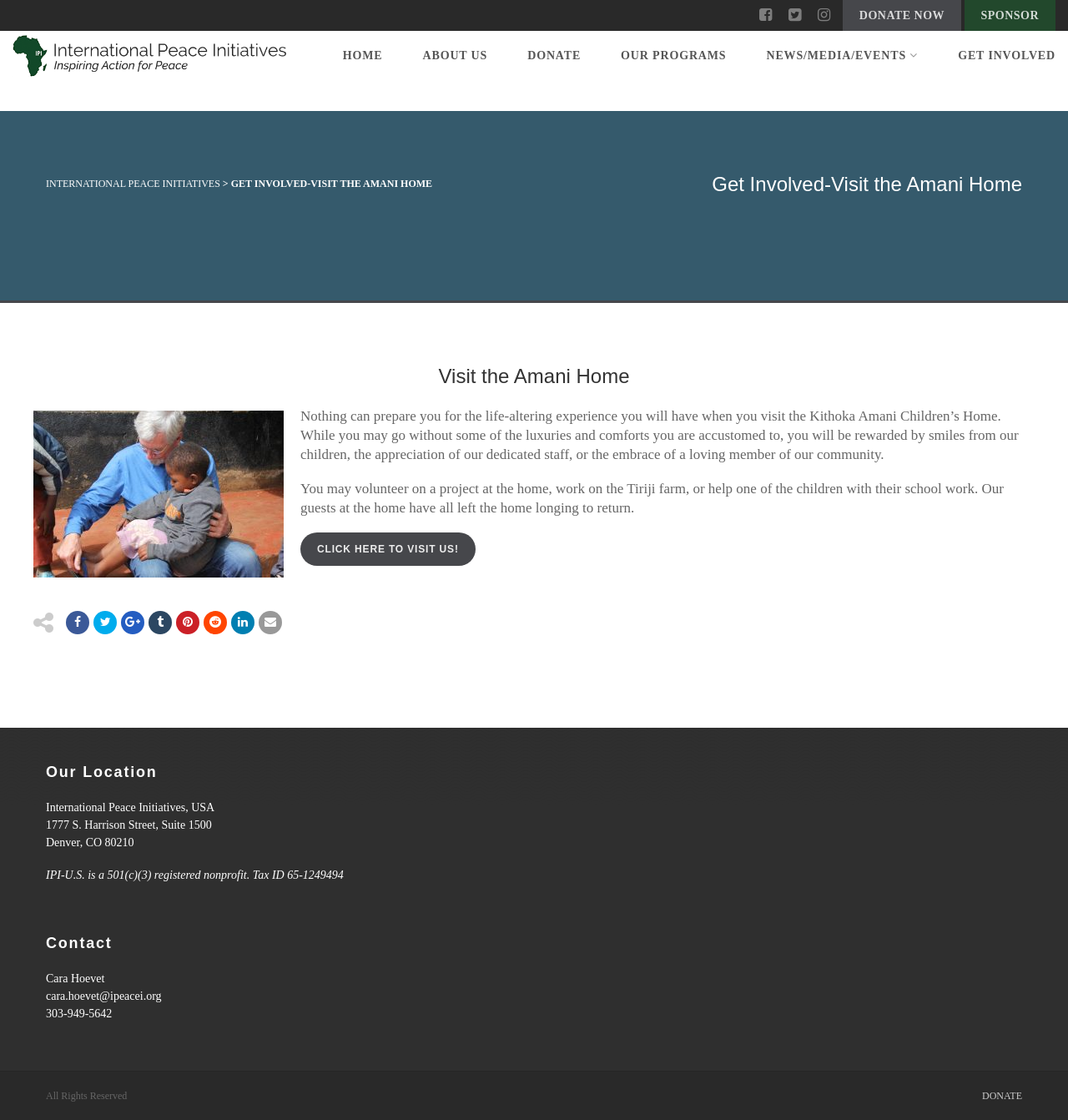Identify the bounding box coordinates for the region to click in order to carry out this instruction: "Donate by clicking DONATE". Provide the coordinates using four float numbers between 0 and 1, formatted as [left, top, right, bottom].

[0.92, 0.973, 0.957, 0.984]